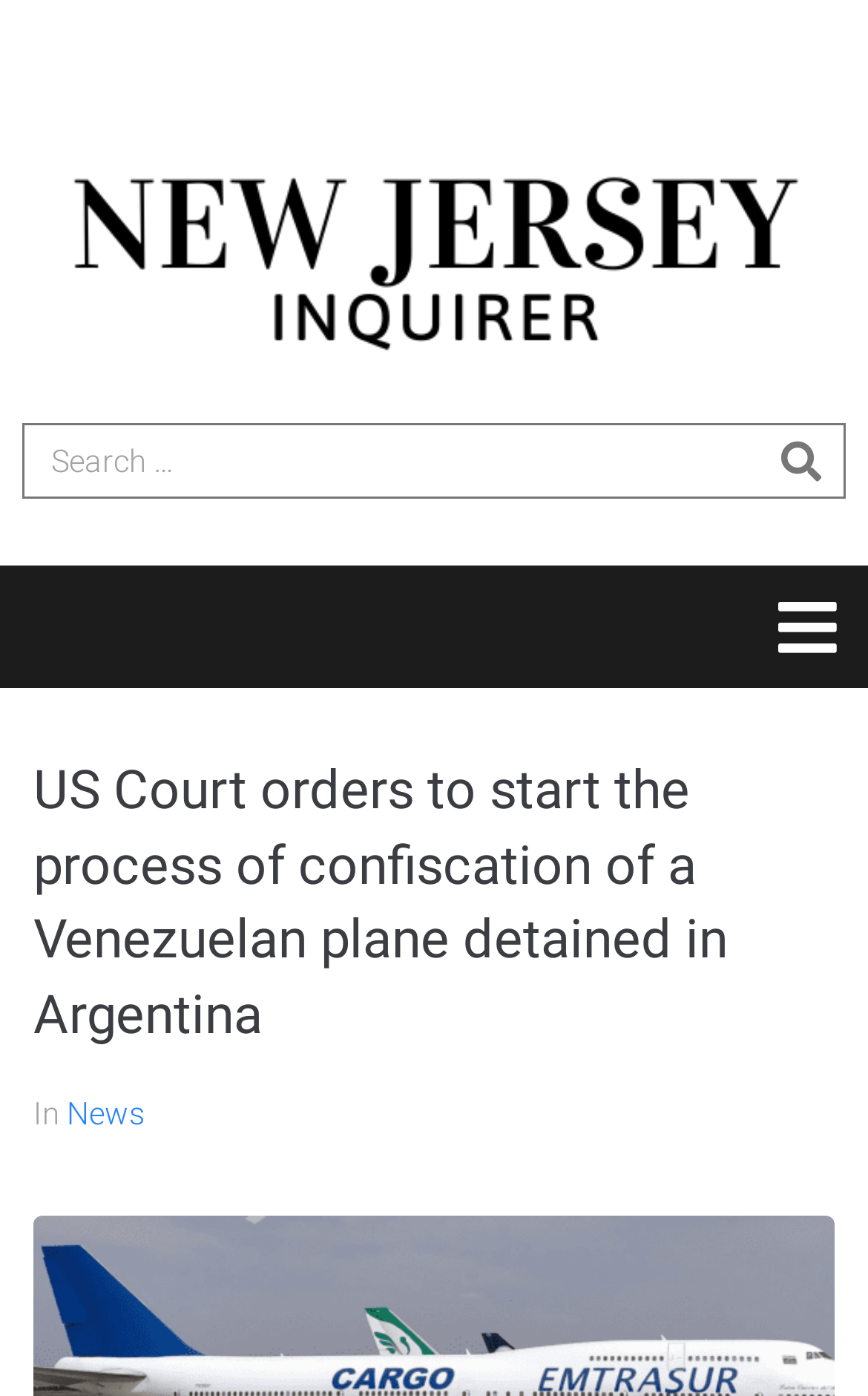Please analyze the image and give a detailed answer to the question:
How many menu items are visible?

The menu items are 'News' and 'In', which are visible below the main heading. There might be more menu items, but they are not visible initially.